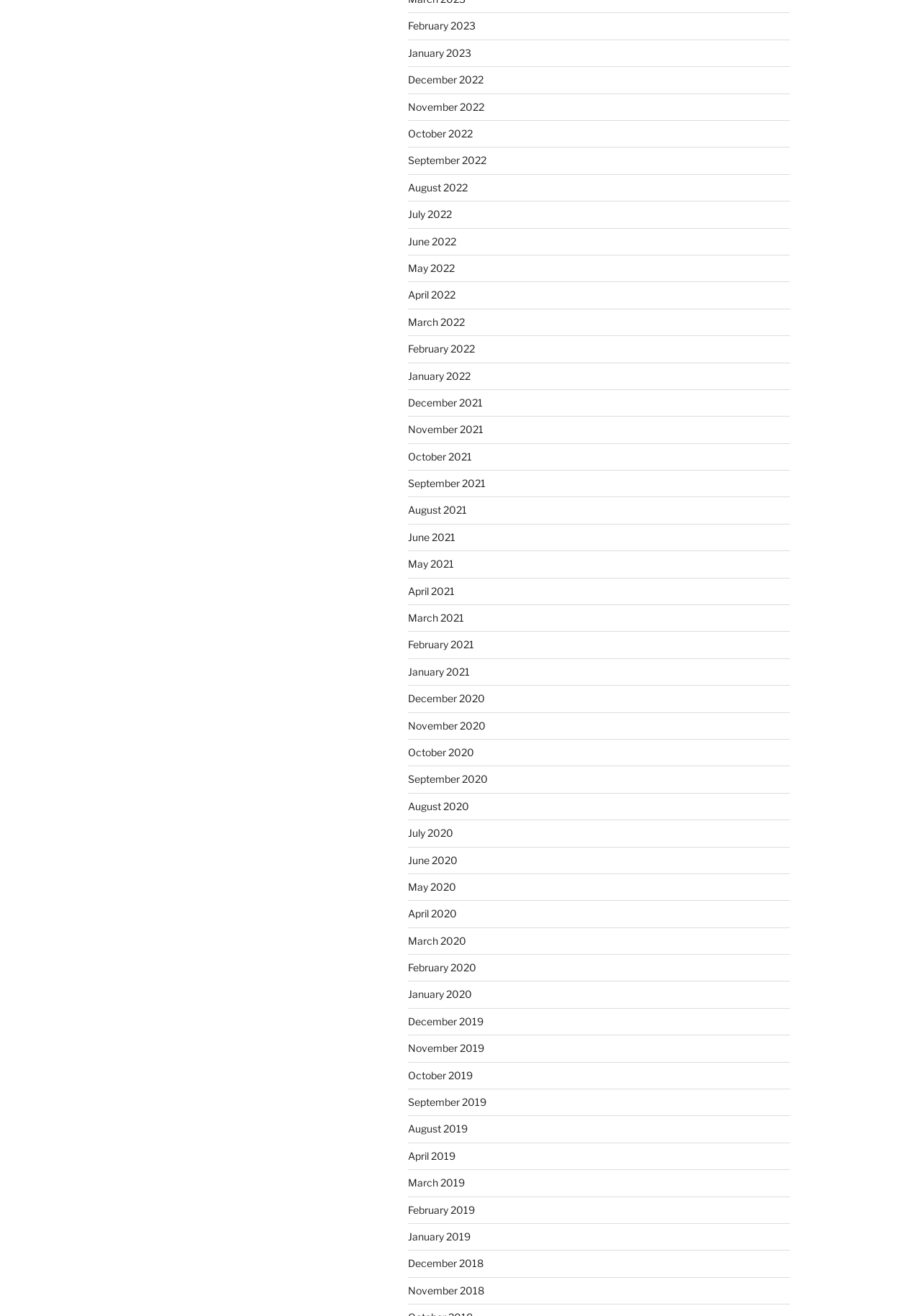Are the links organized in a specific order?
From the details in the image, provide a complete and detailed answer to the question.

By analyzing the list of links, I can see that they are organized in a chronological order, with the most recent dates at the top and the oldest dates at the bottom. This suggests that the webpage is designed to display a timeline of content.